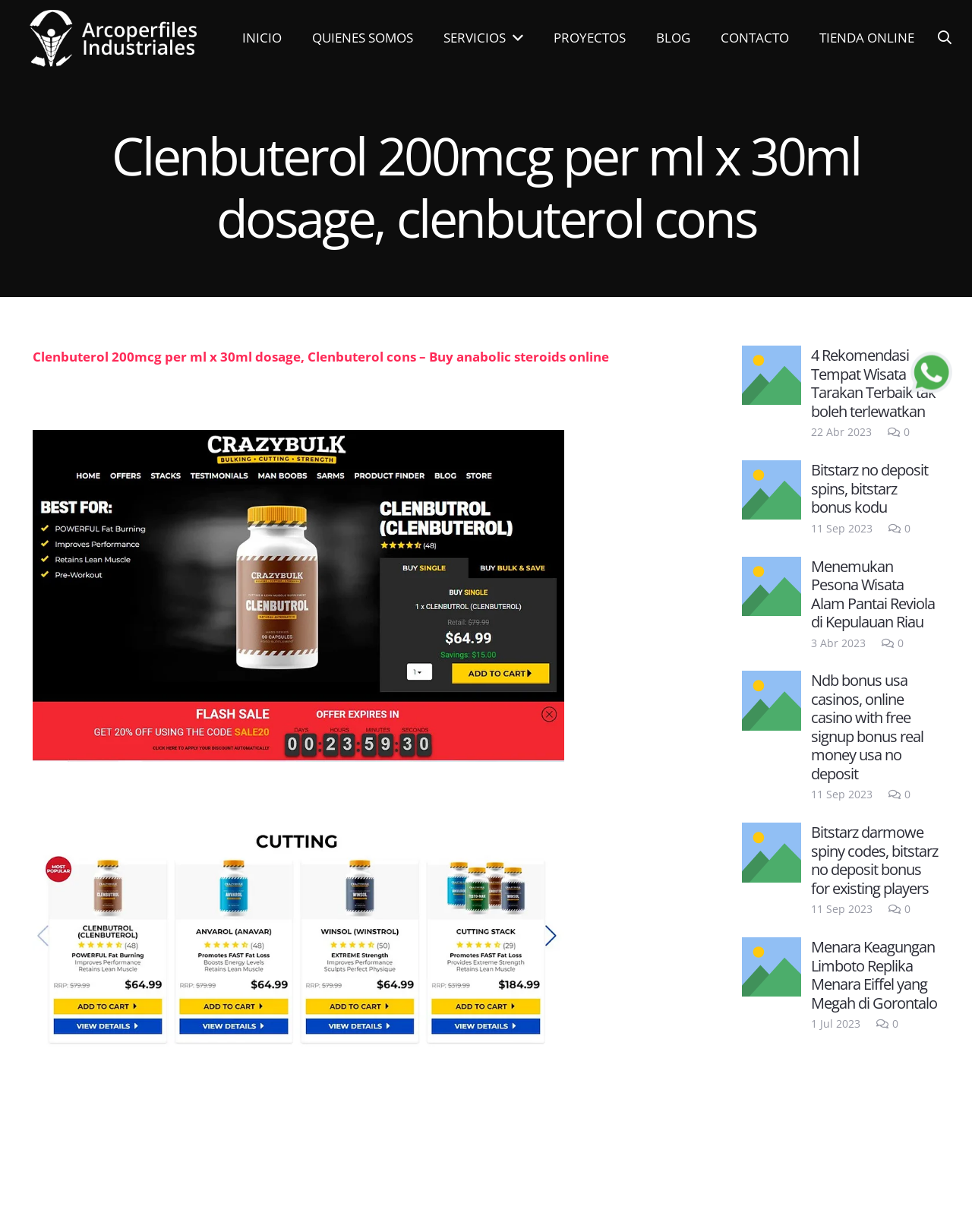Using details from the image, please answer the following question comprehensively:
How many articles are listed on this webpage?

I counted the number of articles by looking at the repeating pattern of headings, times, and links. There are 5 articles listed on this webpage.